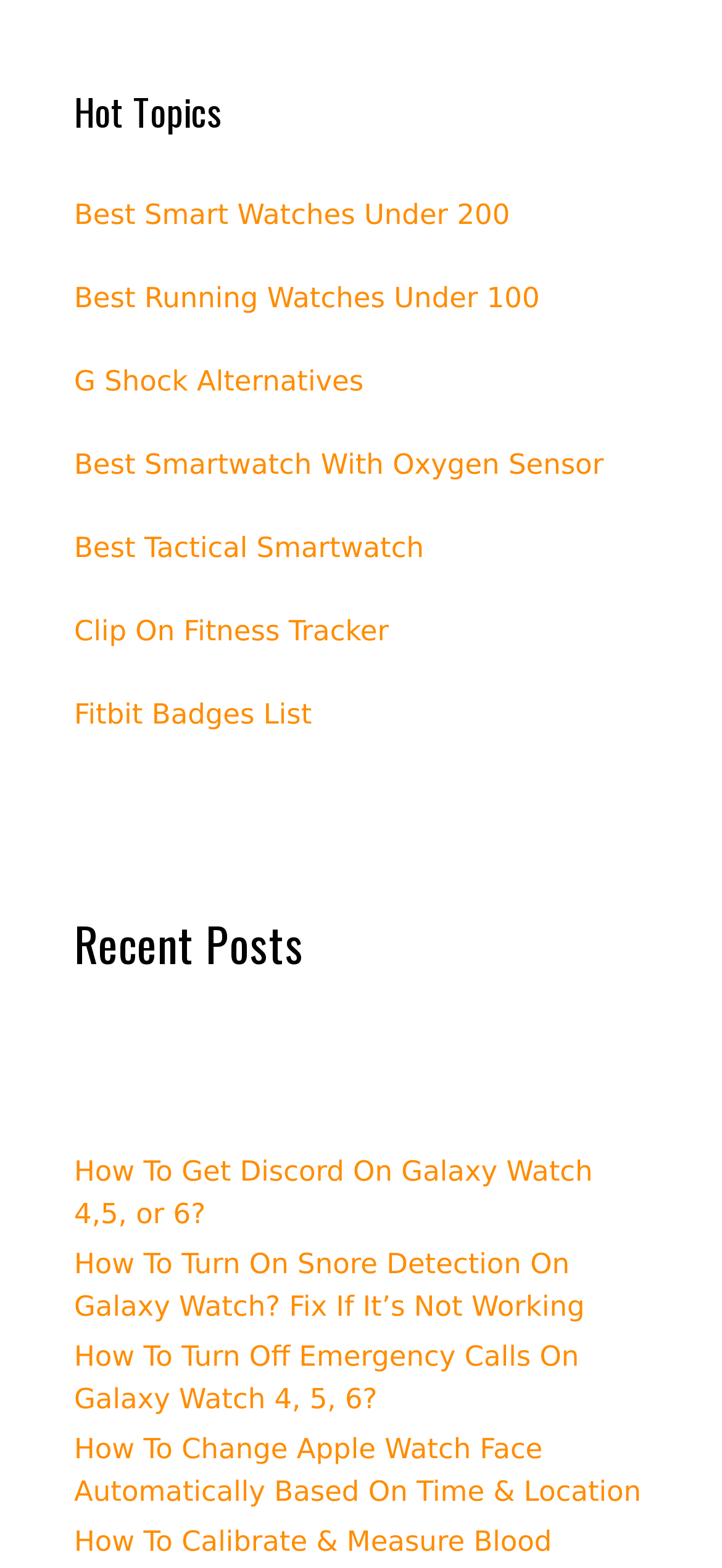Provide the bounding box coordinates of the HTML element this sentence describes: "Fun Stuff".

None